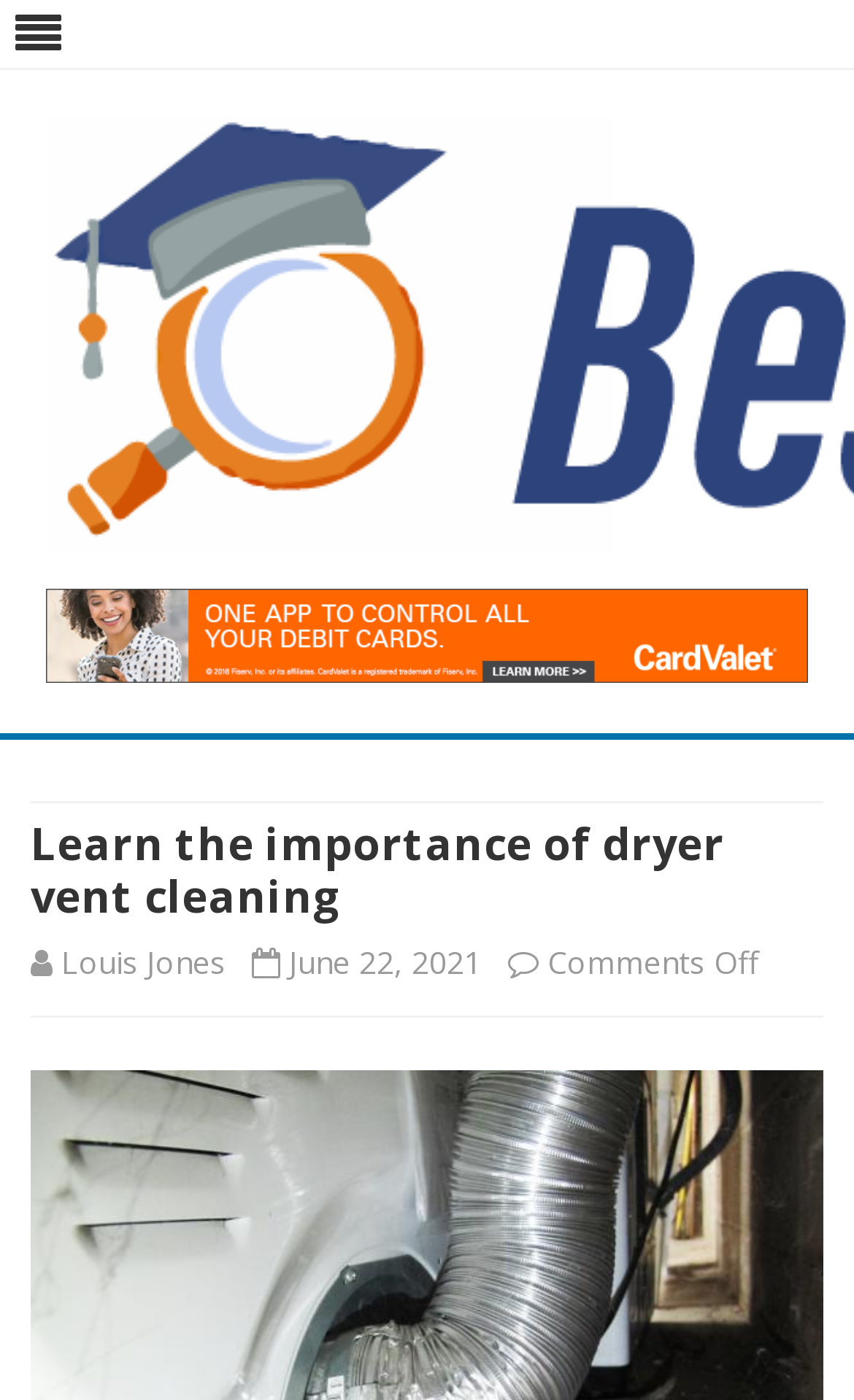What is the topic of the article?
Relying on the image, give a concise answer in one word or a brief phrase.

Dryer vent cleaning